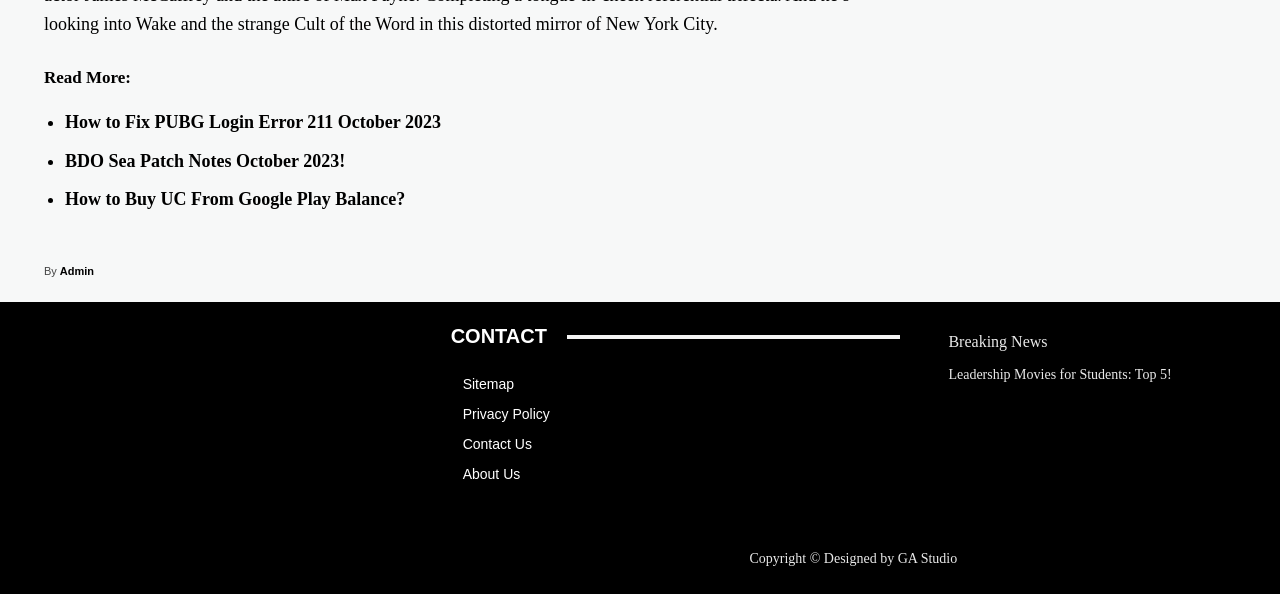Respond concisely with one word or phrase to the following query:
What is the first article title?

How to Fix PUBG Login Error